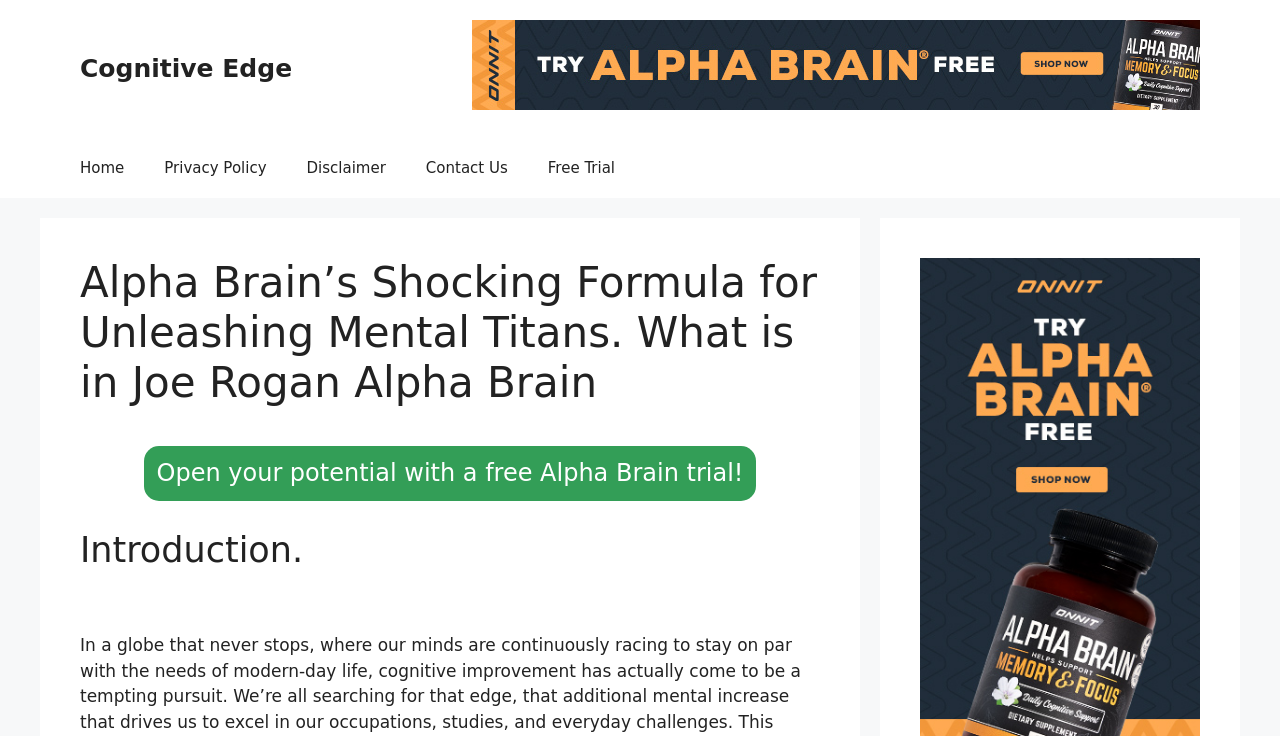Given the element description: "Contact Us", predict the bounding box coordinates of the UI element it refers to, using four float numbers between 0 and 1, i.e., [left, top, right, bottom].

[0.317, 0.187, 0.412, 0.268]